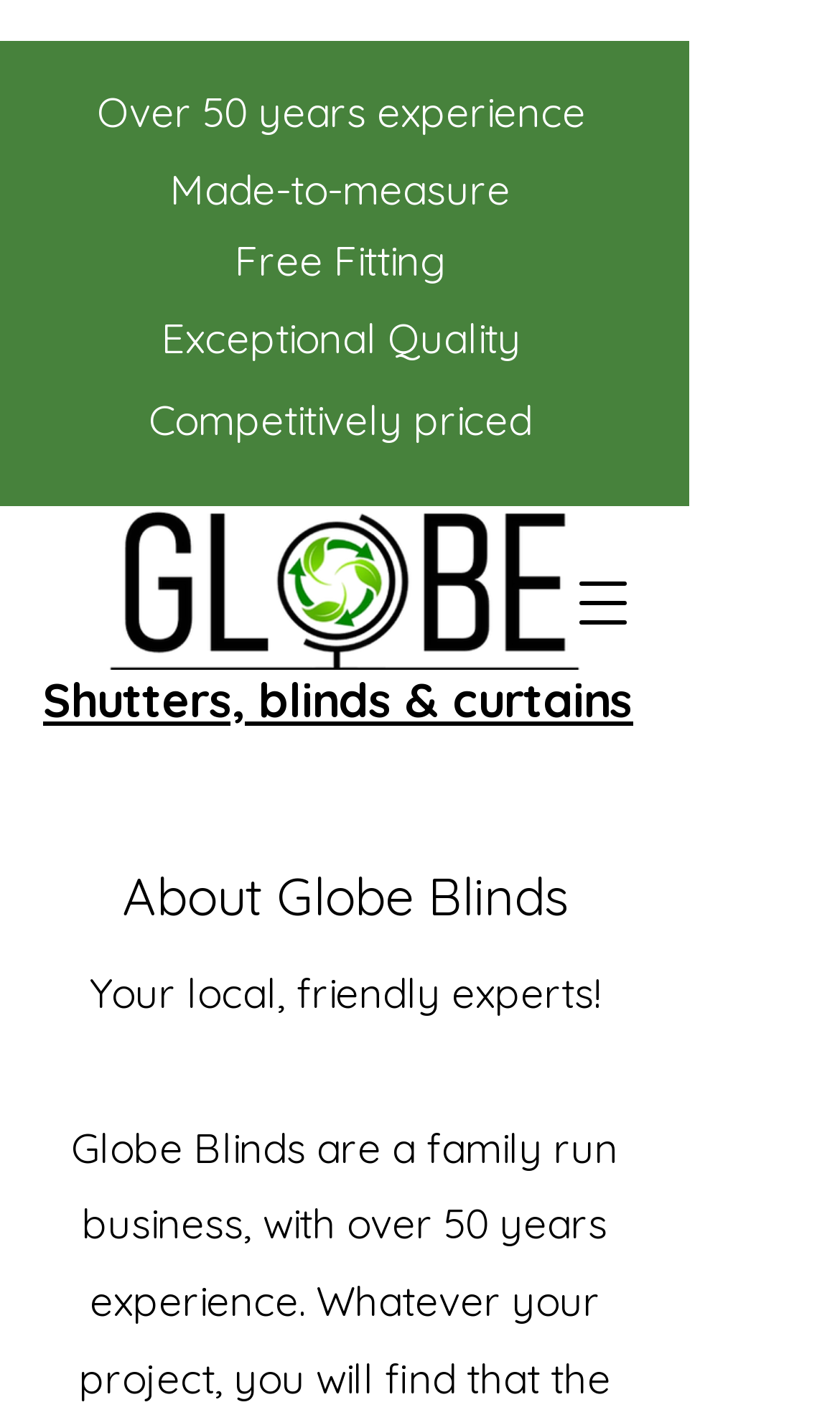Generate a comprehensive caption for the webpage you are viewing.

The webpage is about Globe Blinds, a company that specializes in blind, shutter, and curtain installations. At the top of the page, there are five headings that highlight the company's key features, including "Over 50 years experience", "Made-to-measure", "Free Fitting", "Exceptional Quality", and "Competitively priced". These headings are positioned horizontally, with the first one starting from the left side of the page and the last one ending near the right side.

Below these headings, there is a logo of Globe Blinds, which is a transparent background image with a link to the company's homepage. The logo is positioned near the top-left corner of the page.

On the top-right corner of the page, there is a button to open a navigation menu. This button is accompanied by a heading that reads "Shutters, blinds & curtains", which is a link to a related page. Below this heading, there is another heading that reads "About Globe Blinds".

Further down the page, there is a static text that reads "Your local, friendly experts!", which is positioned near the bottom-left corner of the page. Overall, the webpage has a simple and clean layout, with a focus on highlighting the company's key features and services.